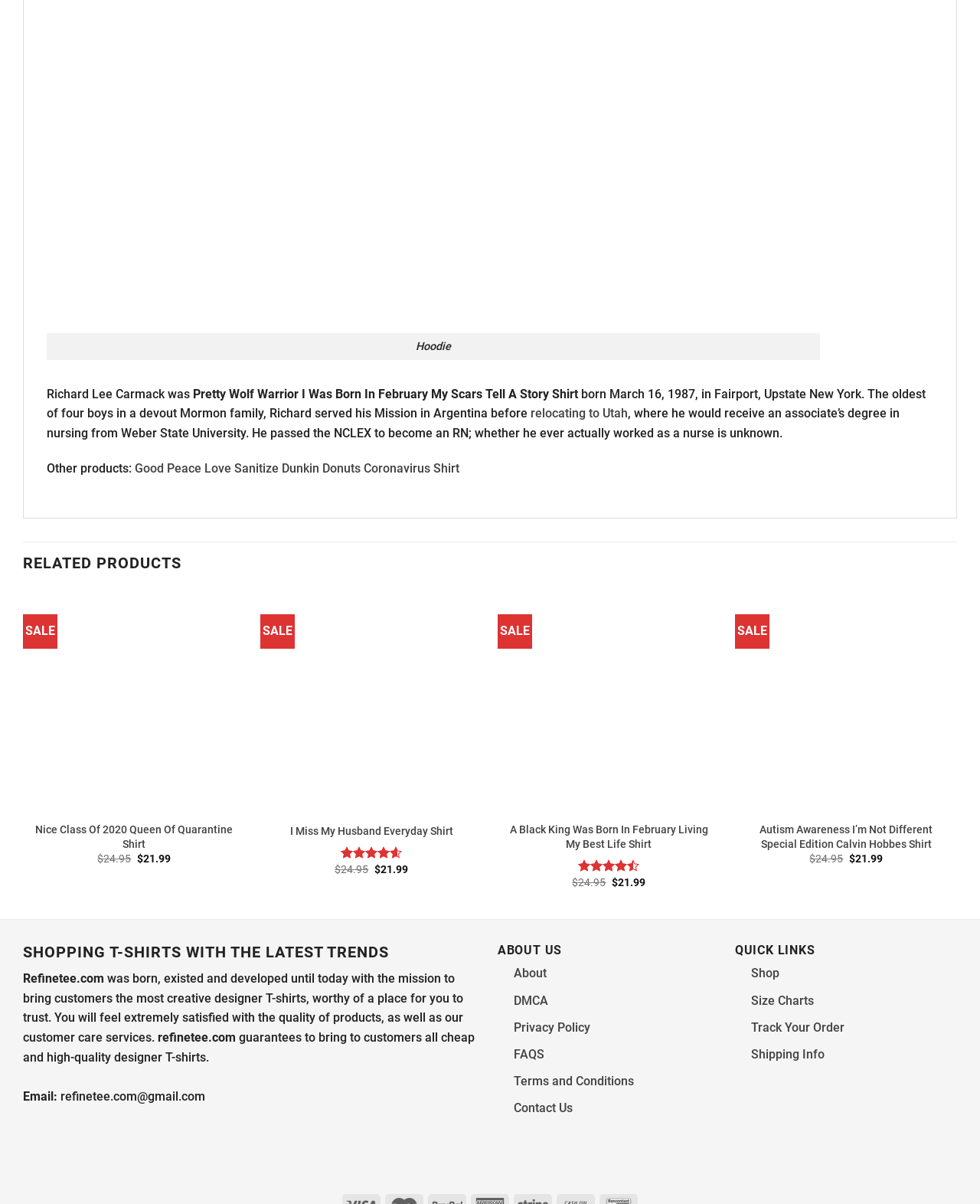What is the category of the 'A Black King Was Born In February Living My Best Life Shirt'?
Can you provide a detailed and comprehensive answer to the question?

The 'A Black King Was Born In February Living My Best Life Shirt' is located in the 'RELATED PRODUCTS' section, which suggests that it is a type of T-SHIRT.